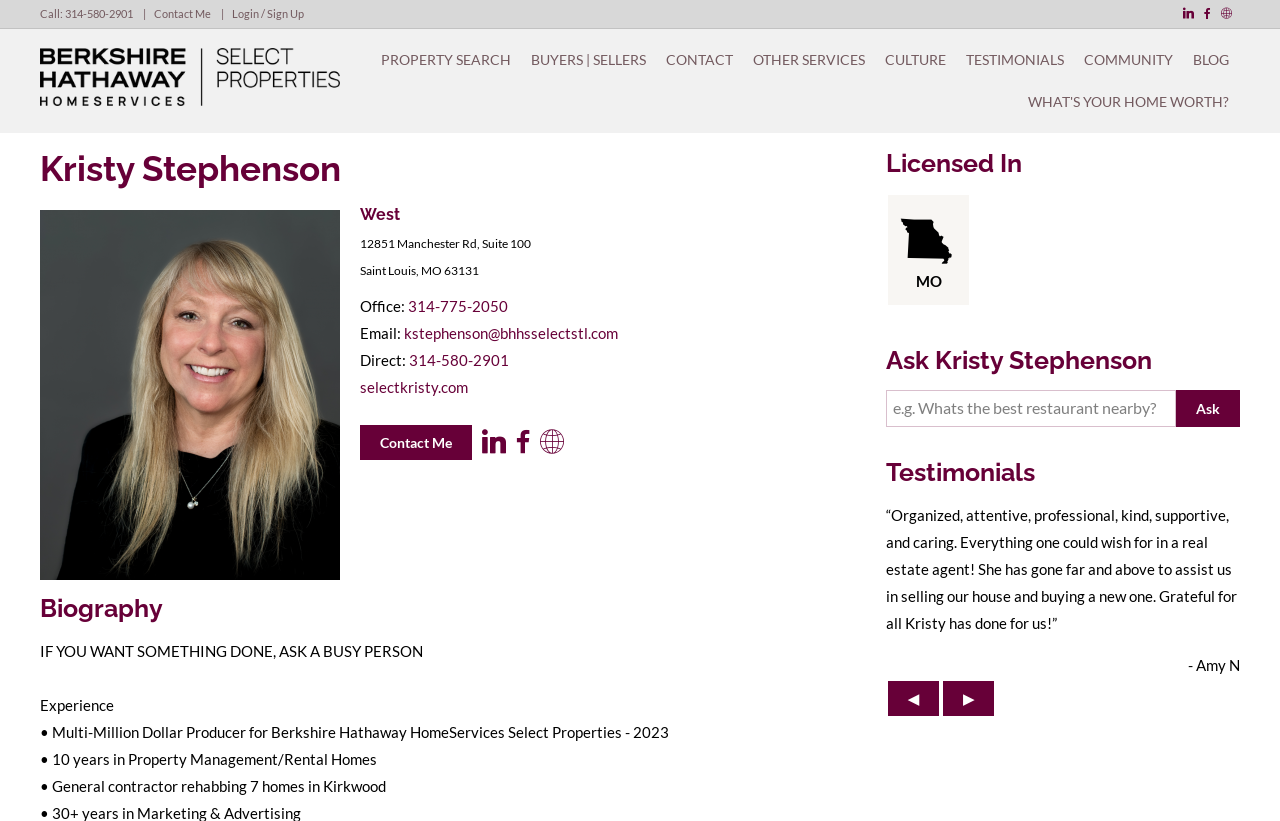Please identify the bounding box coordinates of the element's region that I should click in order to complete the following instruction: "Search for properties". The bounding box coordinates consist of four float numbers between 0 and 1, i.e., [left, top, right, bottom].

[0.29, 0.047, 0.407, 0.098]